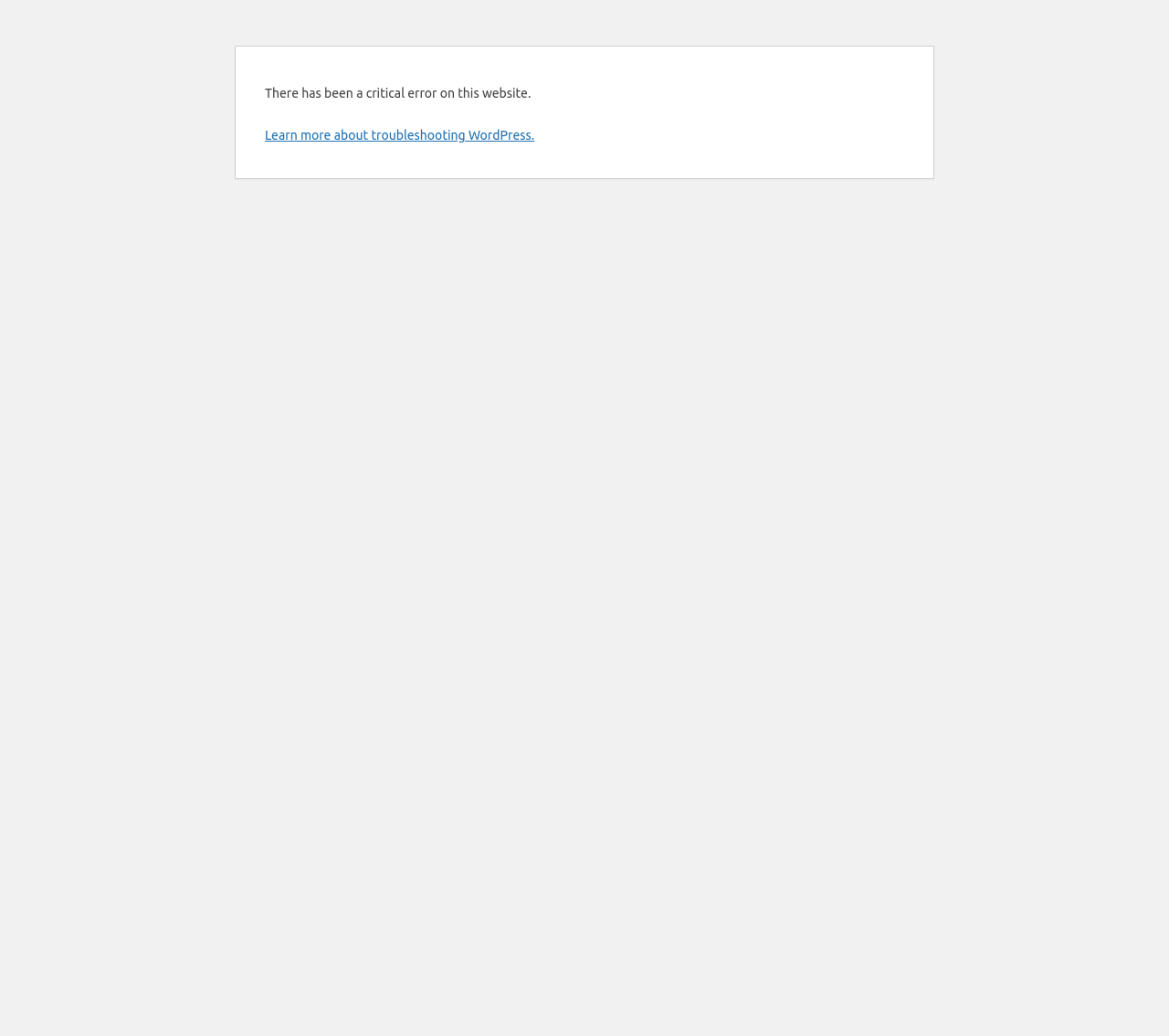Extract the bounding box coordinates for the UI element described as: "Learn more about troubleshooting WordPress.".

[0.227, 0.123, 0.457, 0.138]